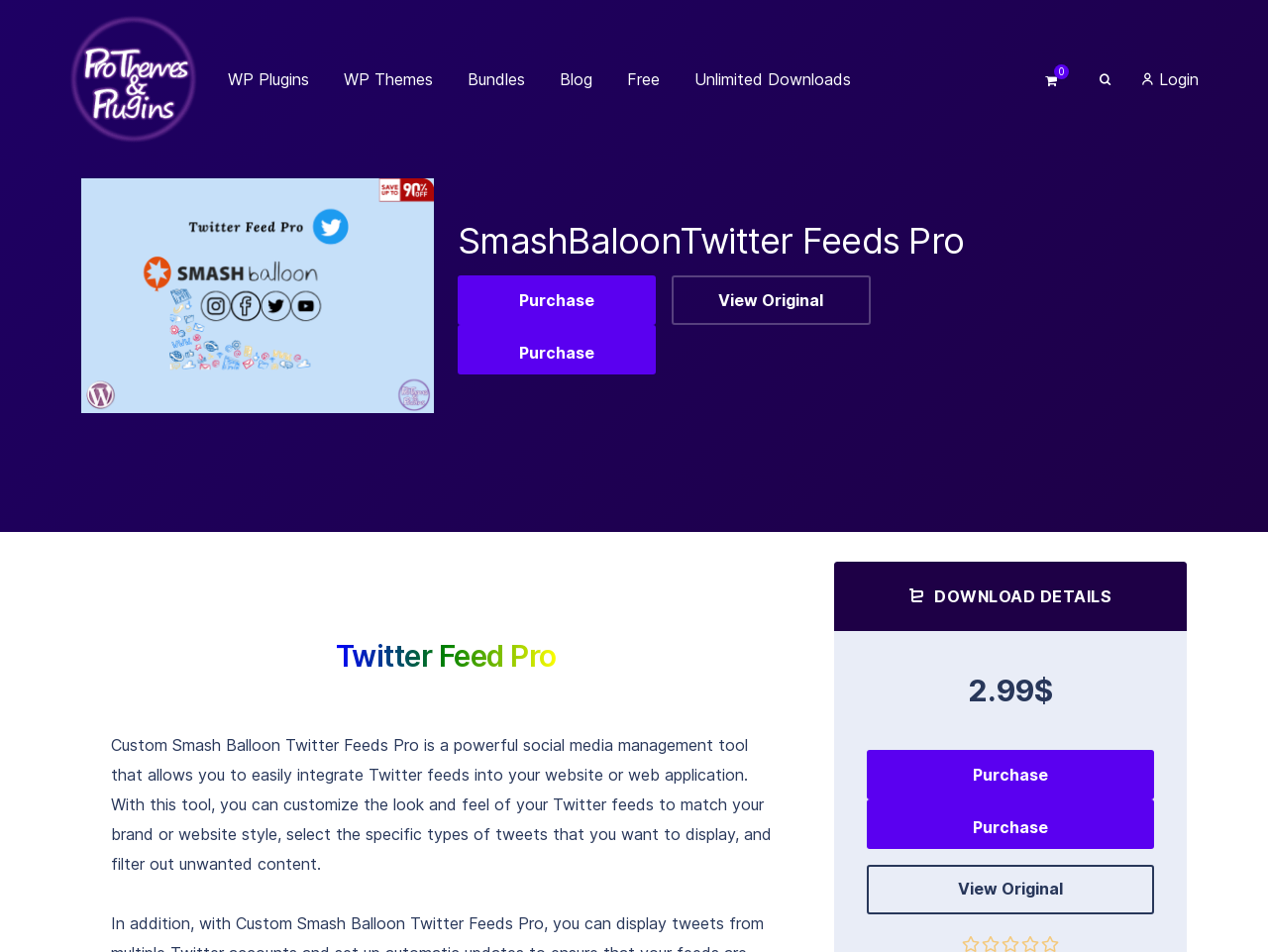Deliver a detailed narrative of the webpage's visual and textual elements.

This webpage is about Smash Balloon Twitter Feeds Pro, a powerful social media management tool. At the top left, there is a logo of Smashbaloon Twitter Feed Pro. Below the logo, there is a heading that reads "SmashBaloonTwitter Feeds Pro". 

To the right of the logo, there are several links, including "WP Plugins", "WP Themes", "Bundles", "Blog", "Free", and "Unlimited Downloads", which are aligned horizontally. 

Further to the right, there is a login button with a caption "Login" and an icon. Next to the login button, there is a cart icon with a number "0" inside.

Below the top navigation bar, there is a prominent heading "Twitter Feed Pro" and a paragraph of text that describes the tool, stating that it allows users to customize the look and feel of their Twitter feeds, select specific types of tweets, and filter out unwanted content.

On the right side of the page, there is a section with a heading "DOWNLOAD DETAILS" and a price tag of "$2.99". Below the price tag, there are two buttons, "Purchase" and "View Original". The "Purchase" button has a loading animation.